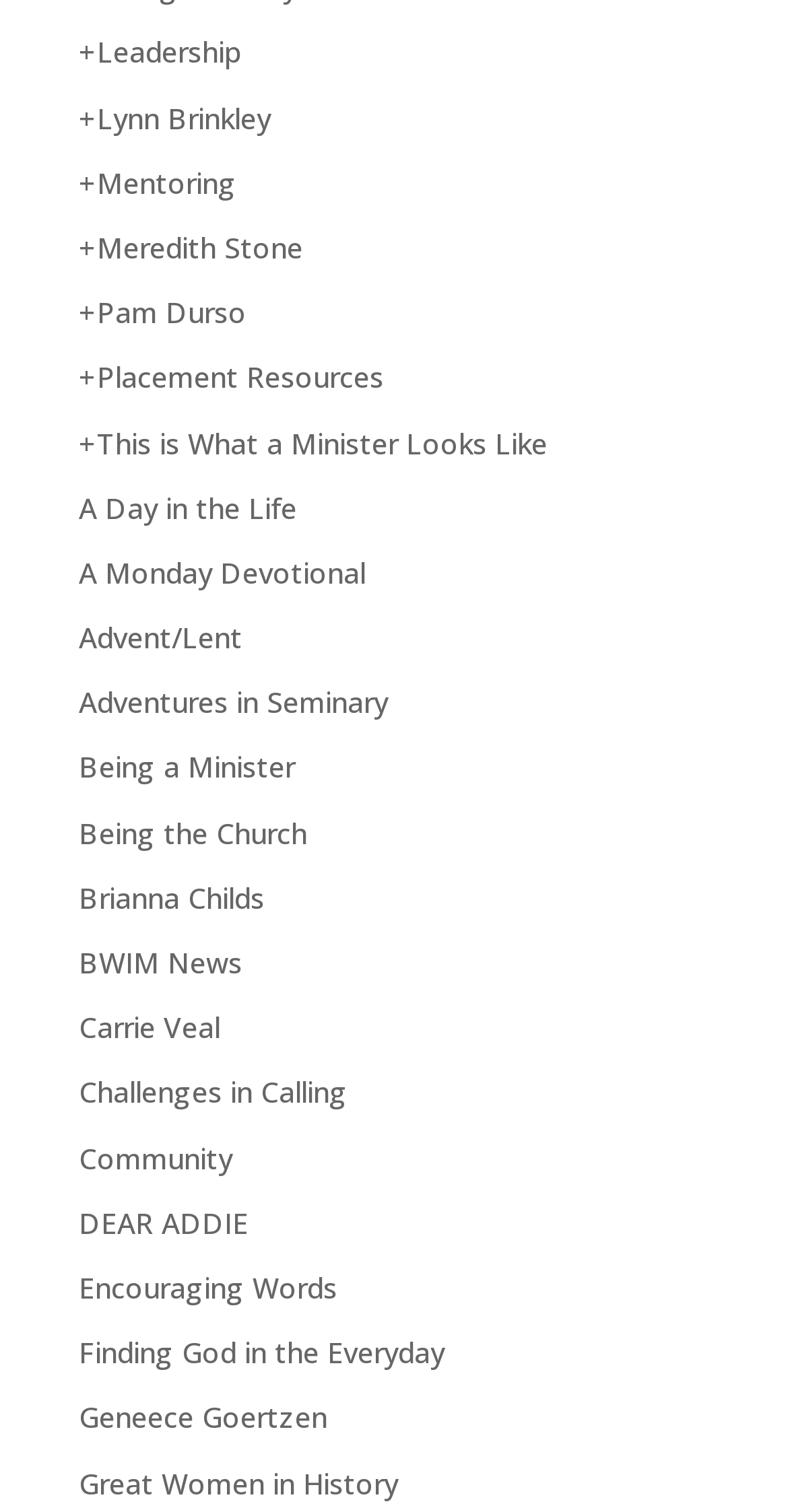Show the bounding box coordinates for the HTML element described as: "DEAR ADDIE".

[0.1, 0.796, 0.315, 0.821]